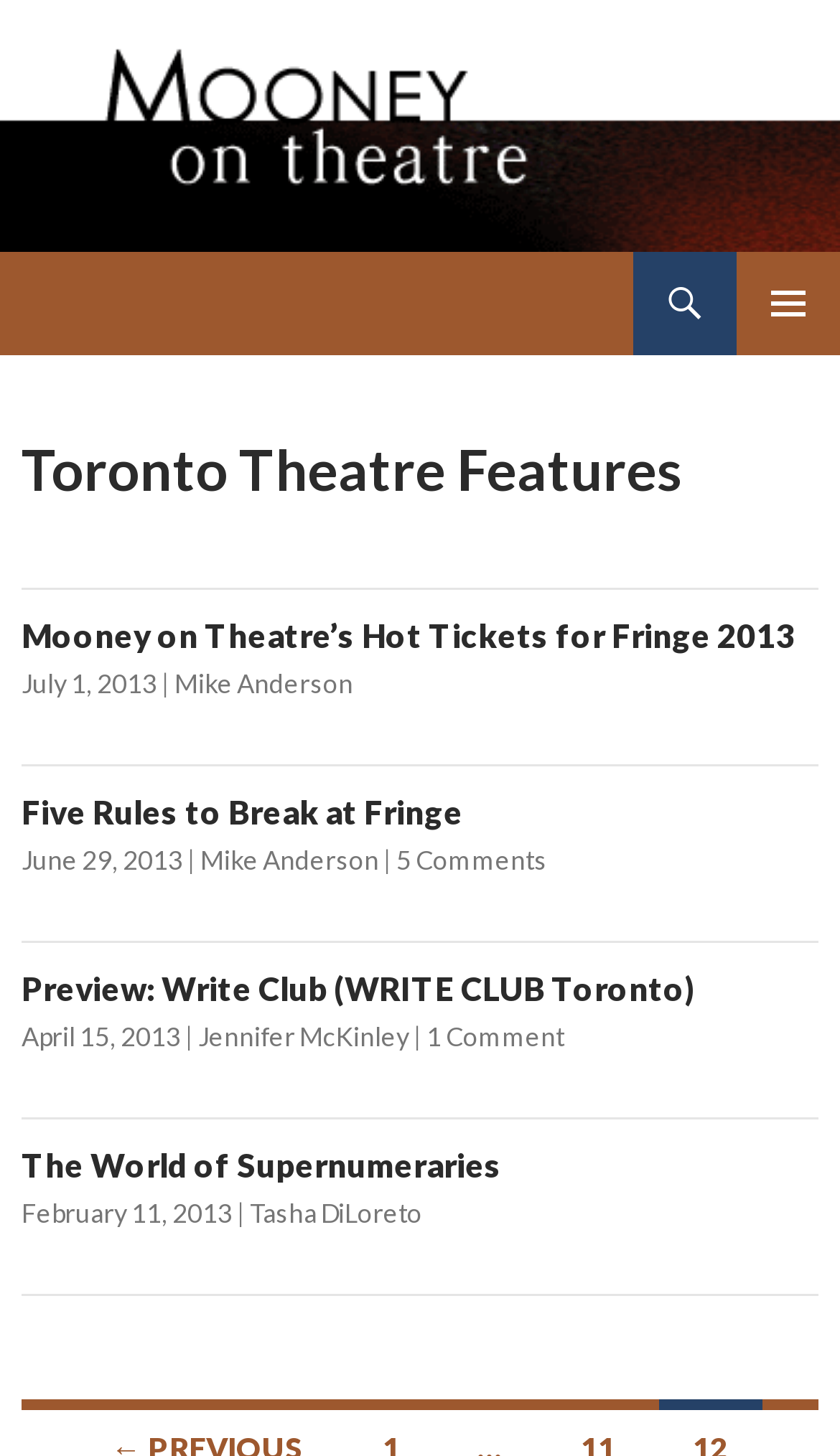Identify the bounding box of the UI element that matches this description: "alt="Mooney on Theatre logo"".

[0.0, 0.069, 0.6, 0.097]